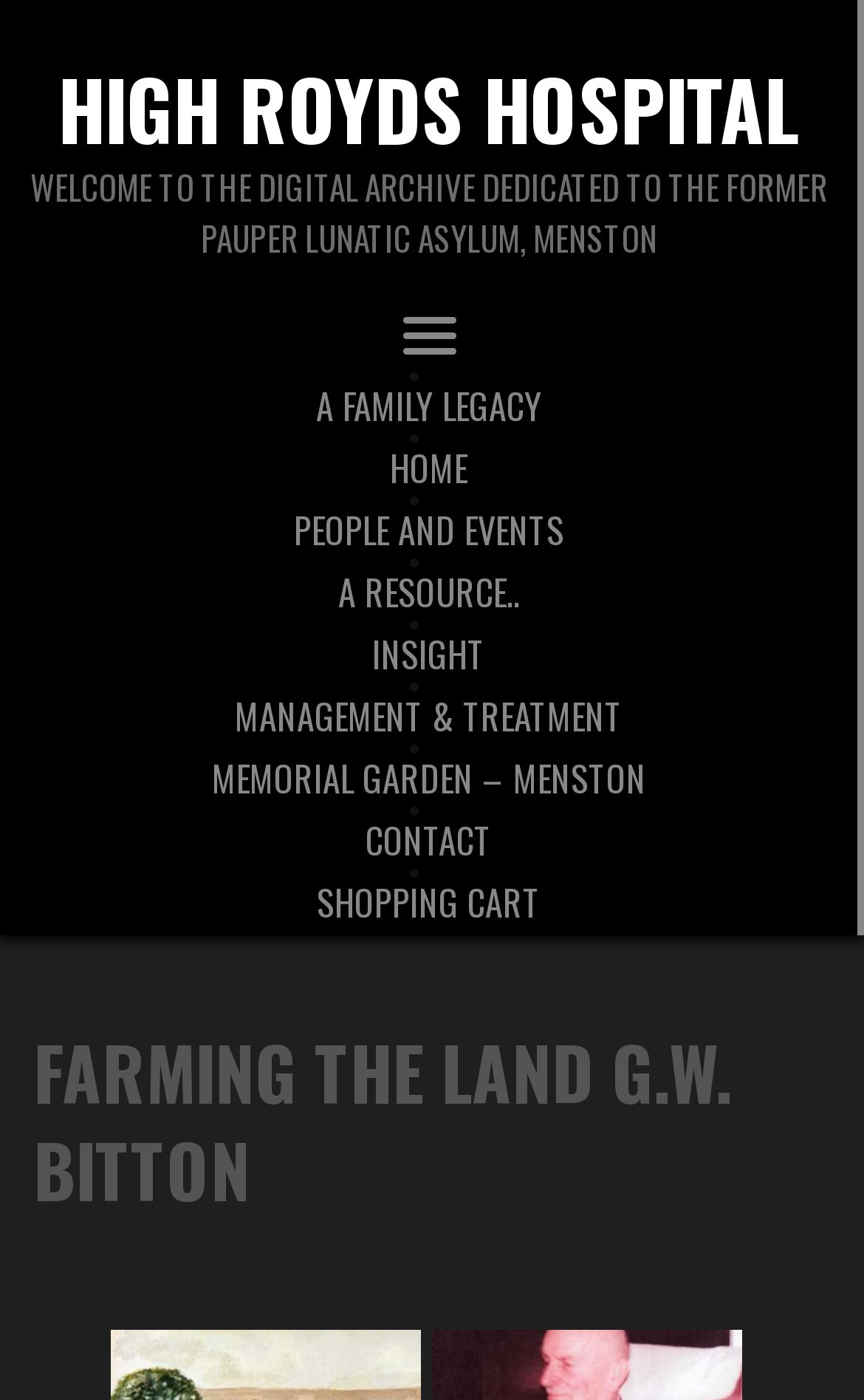What is the name of the hospital mentioned?
Please give a detailed answer to the question using the information shown in the image.

I found the answer by looking at the link with the text 'HIGH ROYDS HOSPITAL WELCOME TO THE DIGITAL ARCHIVE DEDICATED TO THE FORMER PAUPER LUNATIC ASYLUM, MENSTON' which suggests that High Royds Hospital is the name of the hospital being referred to.